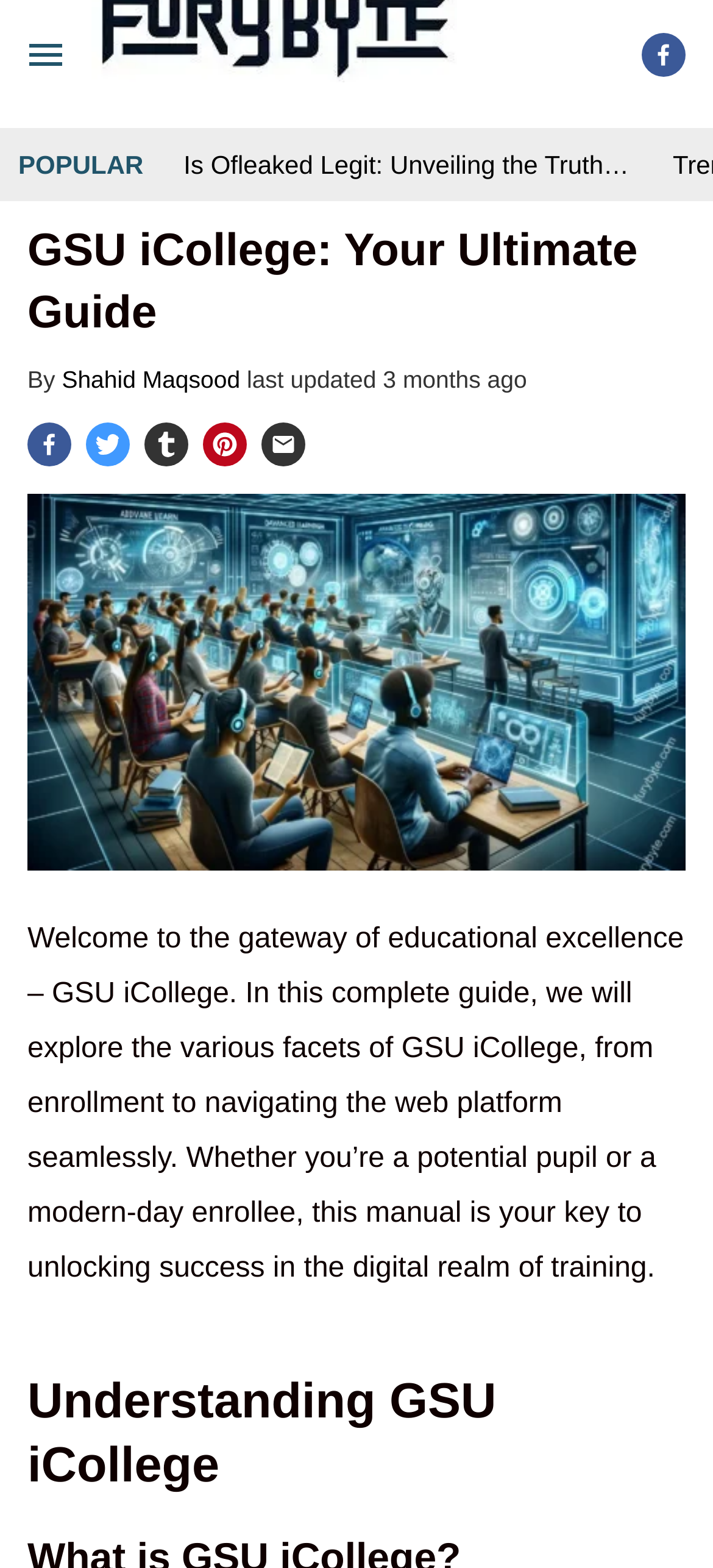Describe all significant elements and features of the webpage.

The webpage is about GSU iCollege, a comprehensive guide for students. At the top left corner, there is a menu button. On the top right corner, there is a Facebook link with an accompanying image. Below the Facebook link, there is a "POPULAR" label. 

To the right of the "POPULAR" label, there is a link to an article titled "Is Ofleaked Legit: Unveiling the Truth in 2024". The article title is also displayed as a static text. 

Below the "POPULAR" label, there is a header section that spans almost the entire width of the page. The header section contains the title "GSU iCollege: Your Ultimate Guide" in a large font, followed by the author's name "Shahid Maqsood" and the last updated date "3 months ago". 

Below the header section, there are social media links to Facebook, Twitter, Tumblr, Pinterest, and Email, each accompanied by an image. 

Below the social media links, there is a large image with the title "GSU iCollege: Your Ultimate Guide". 

The main content of the webpage starts below the image, with a welcome message that introduces GSU iCollege as a gateway to educational excellence. The text explains that the guide will explore various facets of GSU iCollege, from enrollment to navigating the web platform seamlessly. 

Finally, there is a heading titled "Understanding GSU iCollege" at the bottom of the page.